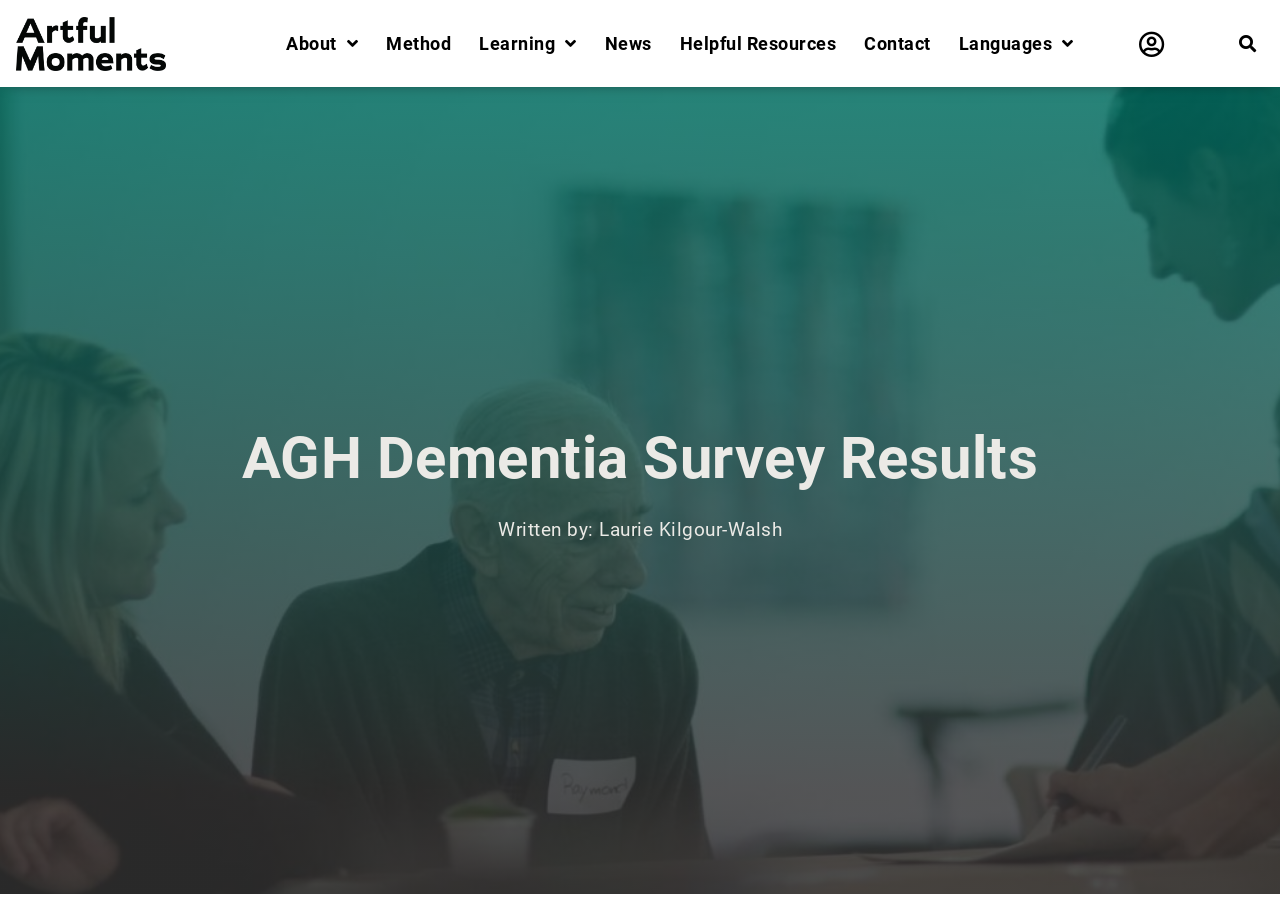Show the bounding box coordinates of the element that should be clicked to complete the task: "Toggle the menu".

[0.885, 0.027, 0.915, 0.069]